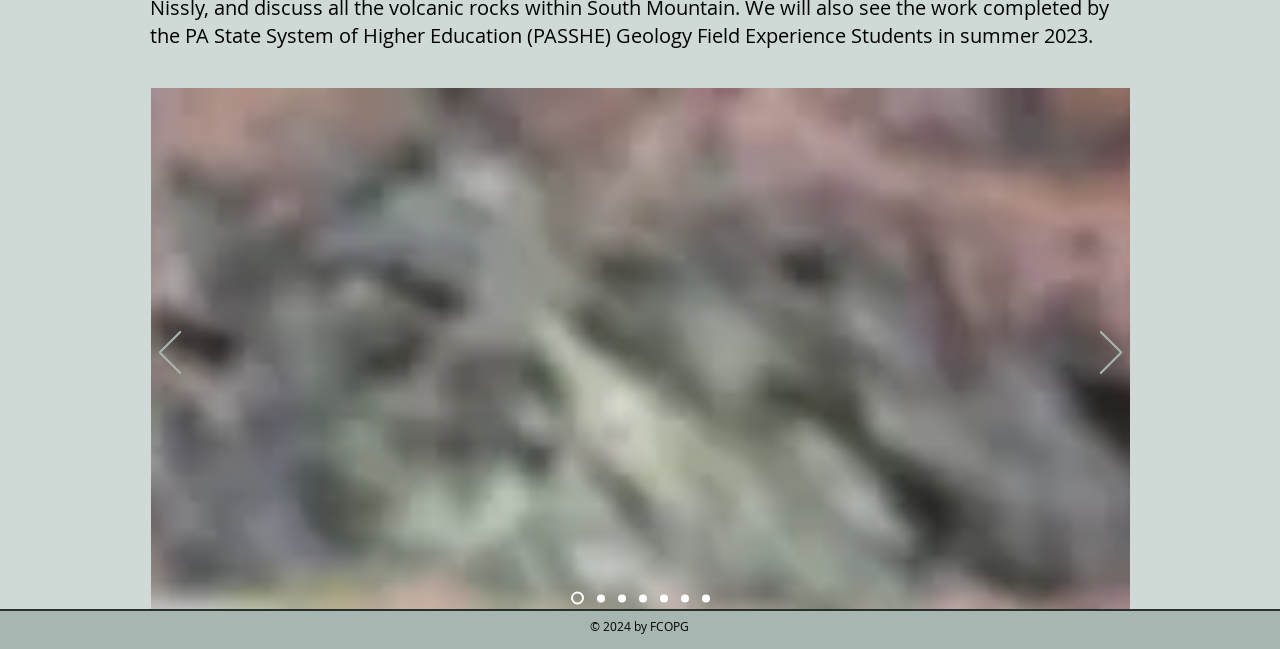Find the bounding box of the UI element described as follows: "aria-label="Next"".

[0.859, 0.51, 0.877, 0.58]